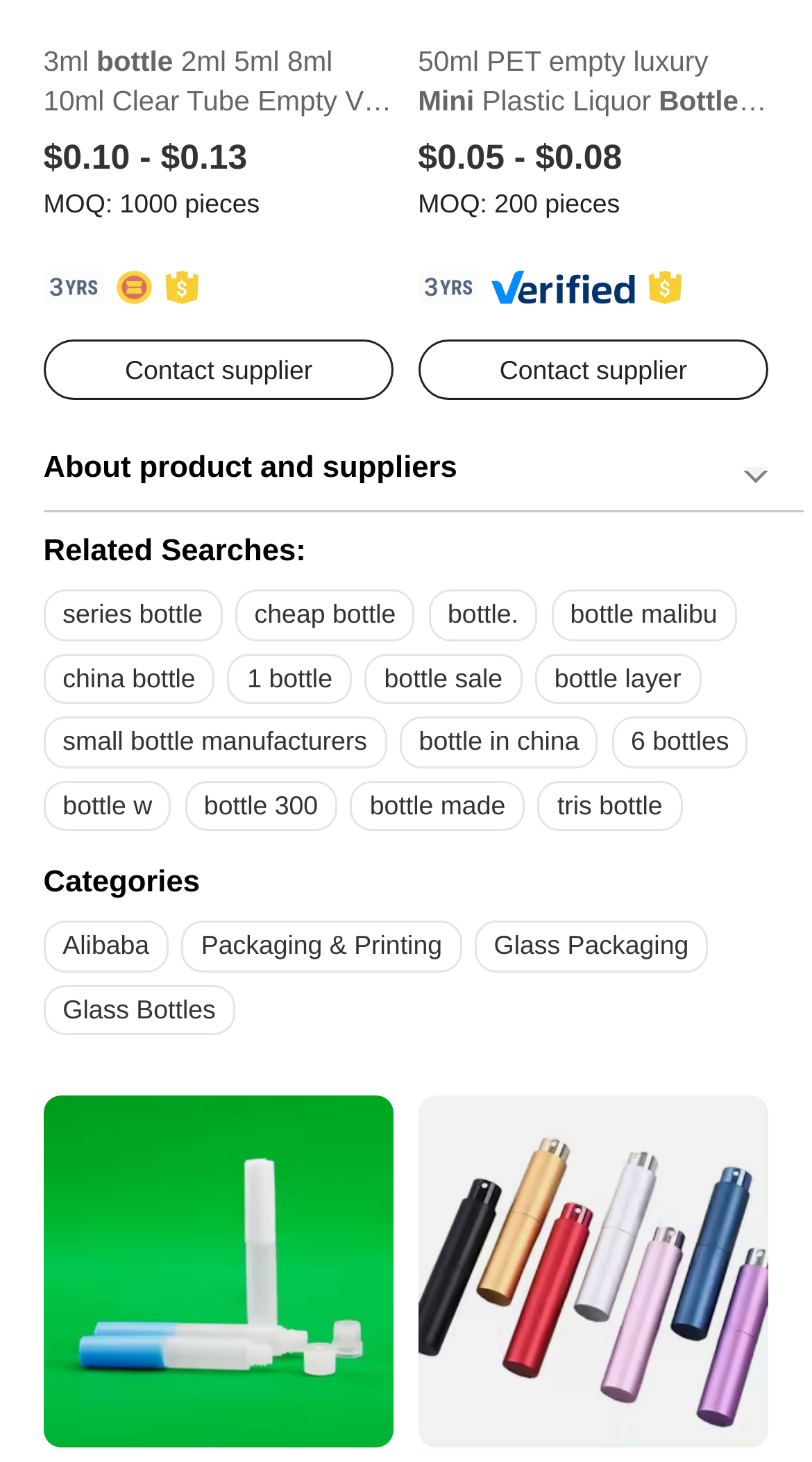Reply to the question with a single word or phrase:
How many related searches are listed on this webpage?

15